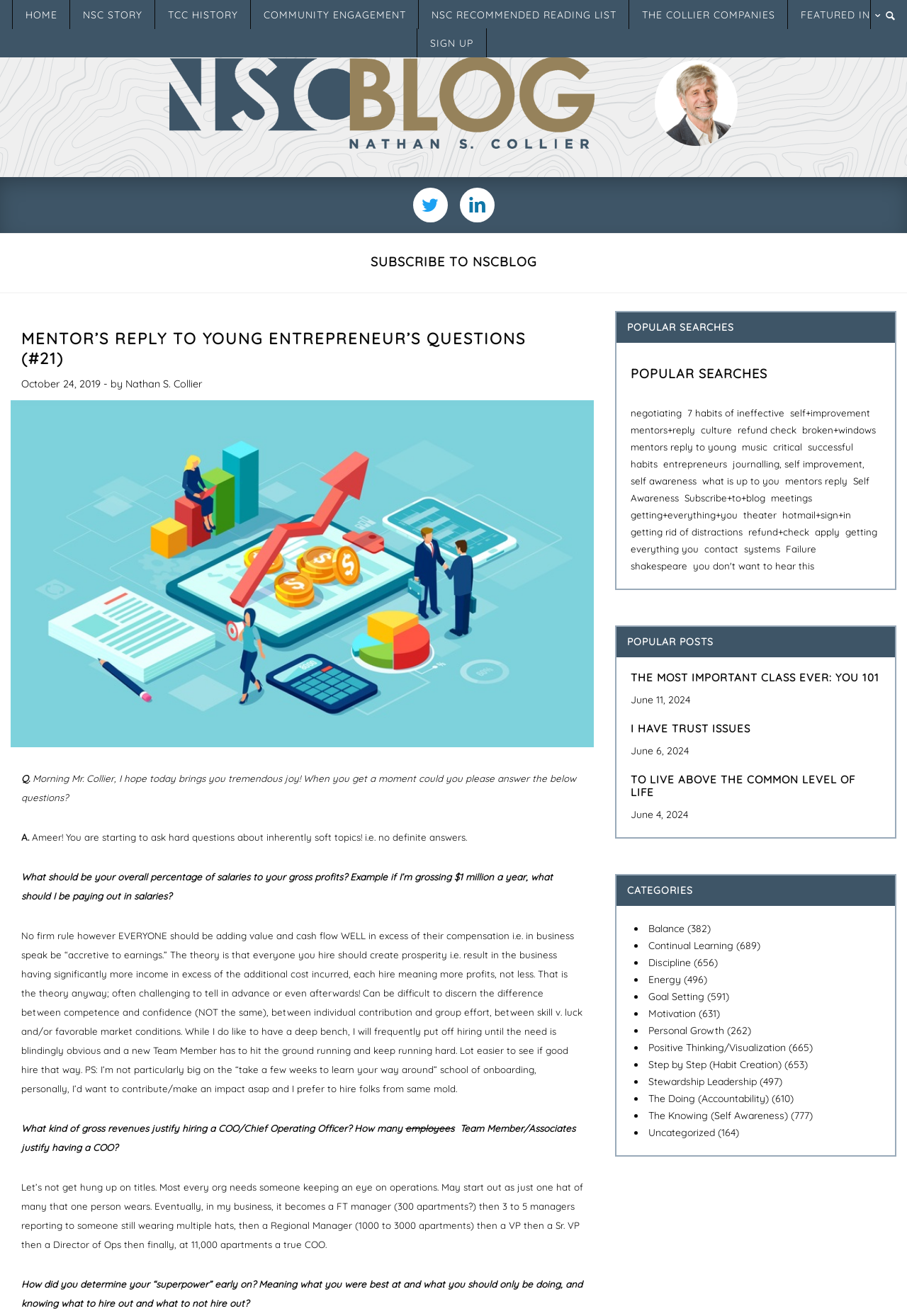What is the title of the blog post?
Observe the image and answer the question with a one-word or short phrase response.

MENTOR’S REPLY TO YOUNG ENTREPRENEUR’S QUESTIONS (#21)